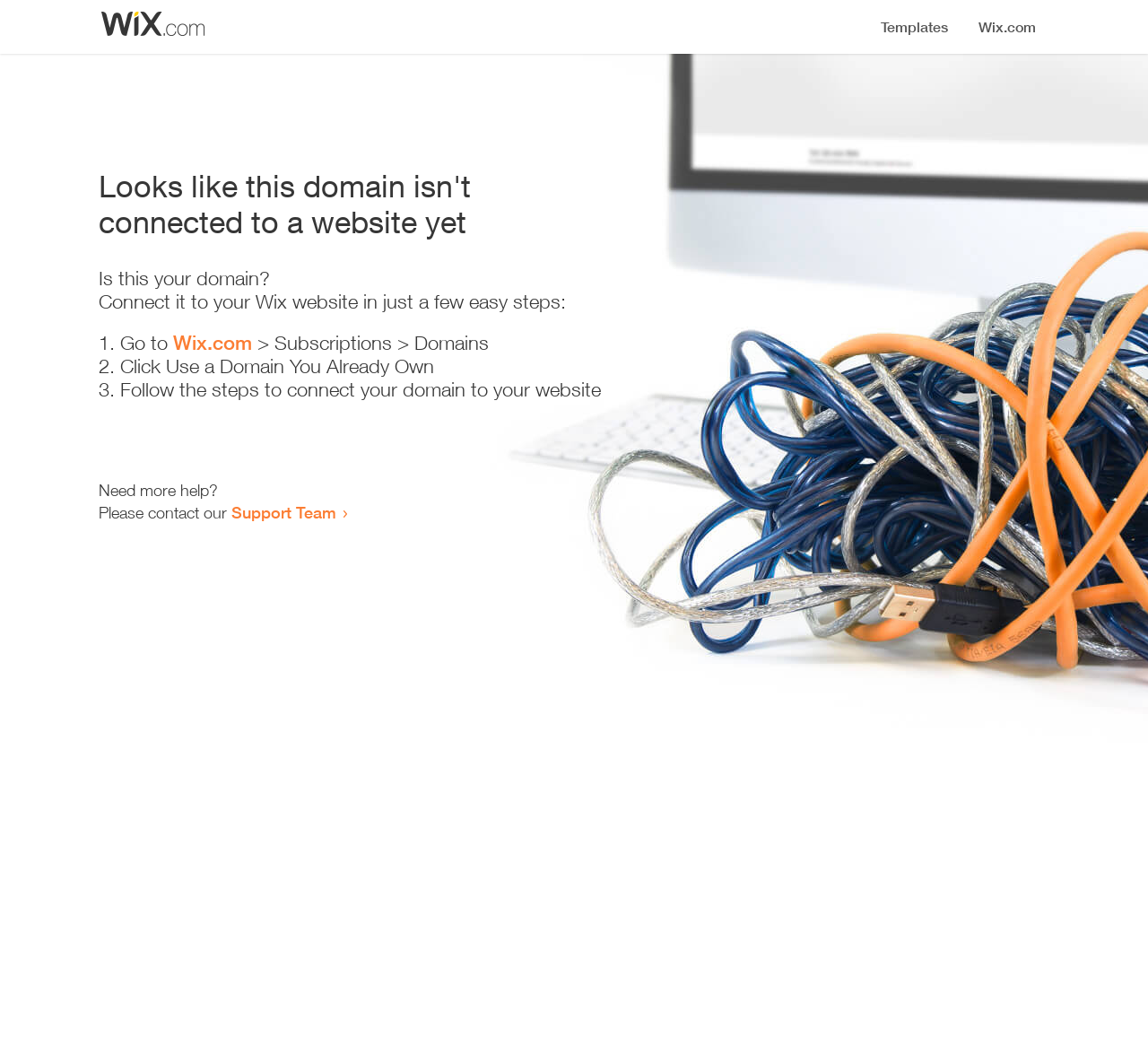Generate an in-depth caption that captures all aspects of the webpage.

The webpage appears to be an error page, indicating that a domain is not connected to a website yet. At the top, there is a small image, likely a logo or icon. Below the image, a prominent heading reads "Looks like this domain isn't connected to a website yet". 

Underneath the heading, there is a series of instructions to connect the domain to a Wix website. The instructions are presented in a step-by-step format, with three numbered list items. The first step is to go to Wix.com, followed by navigating to the Subscriptions and Domains section. The second step is to click "Use a Domain You Already Own", and the third step is to follow the instructions to connect the domain to the website.

Below the instructions, there is a message asking if the user needs more help, with an option to contact the Support Team via a link. The overall layout is simple and easy to follow, with clear headings and concise text guiding the user through the process of connecting their domain to a website.